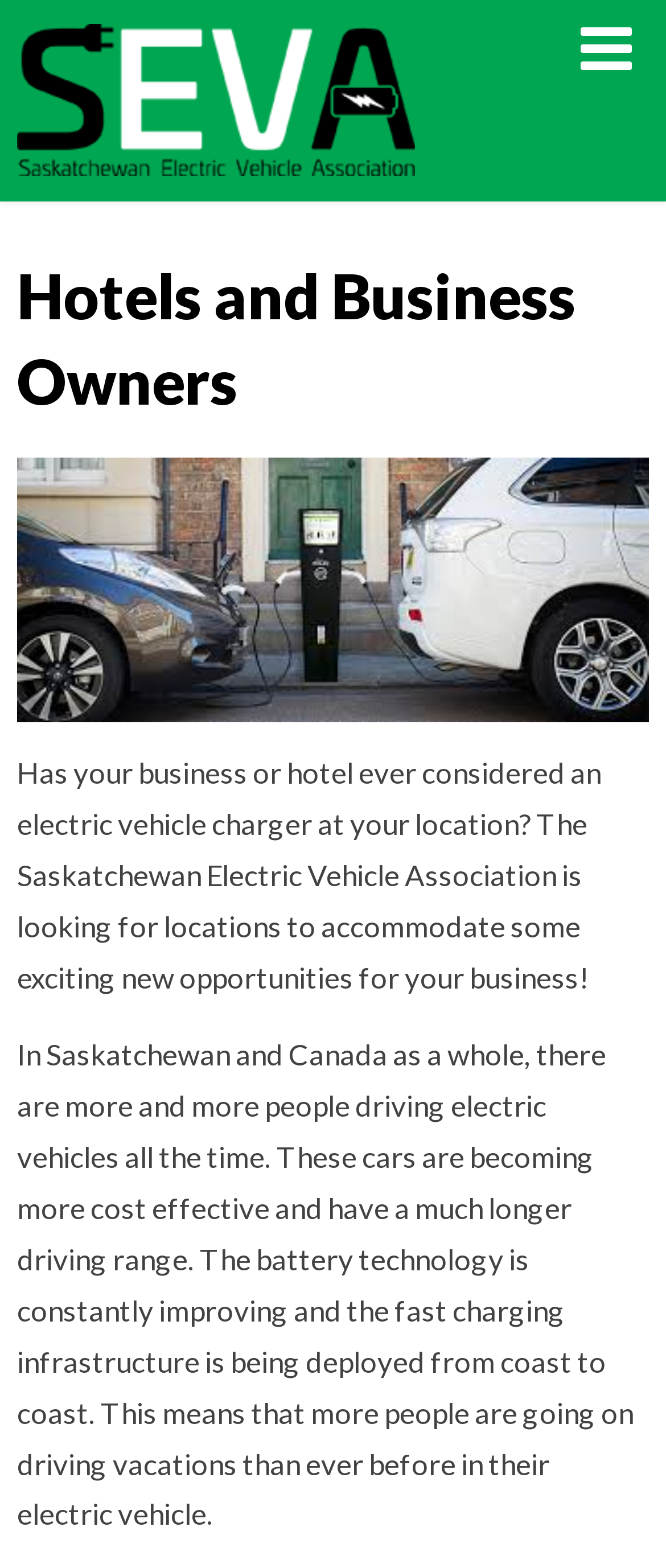Reply to the question with a single word or phrase:
What type of vacations are people going on more often?

Driving vacations